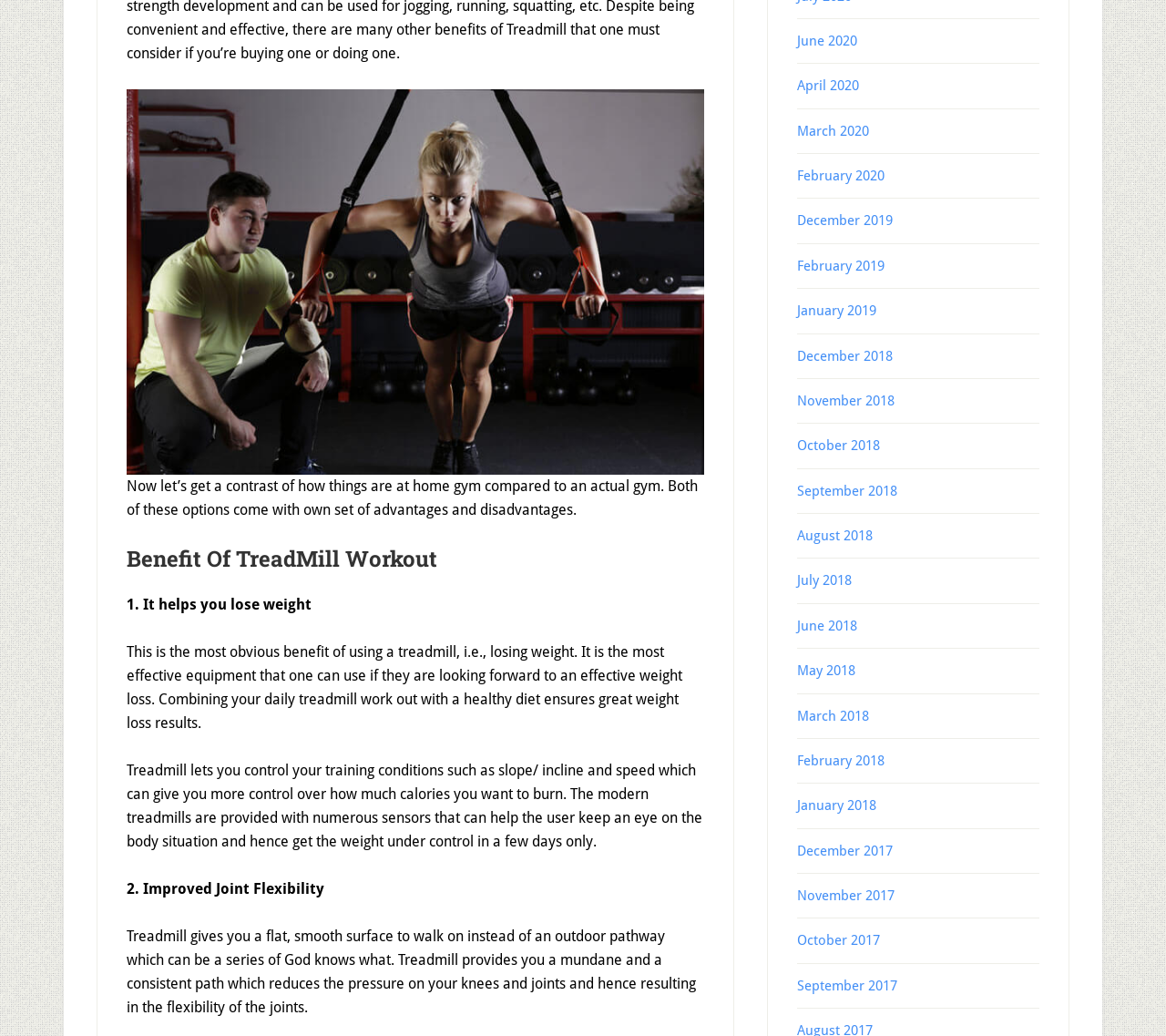Identify the bounding box coordinates of the clickable section necessary to follow the following instruction: "Click on the 'Benefit Of TreadMill Workout' heading". The coordinates should be presented as four float numbers from 0 to 1, i.e., [left, top, right, bottom].

[0.109, 0.526, 0.604, 0.552]